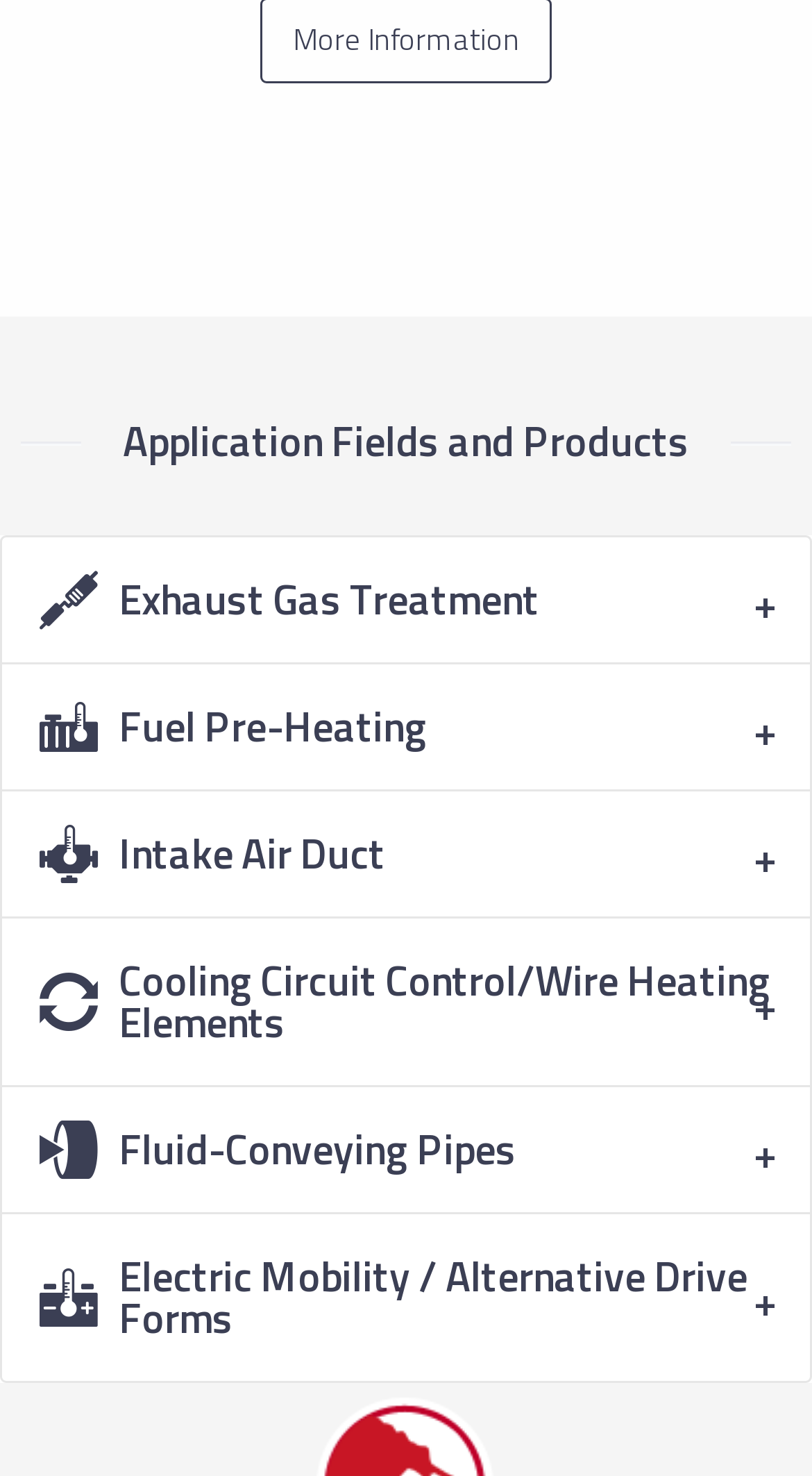Provide a brief response to the question below using a single word or phrase: 
How many tabs are available in the tablist?

6